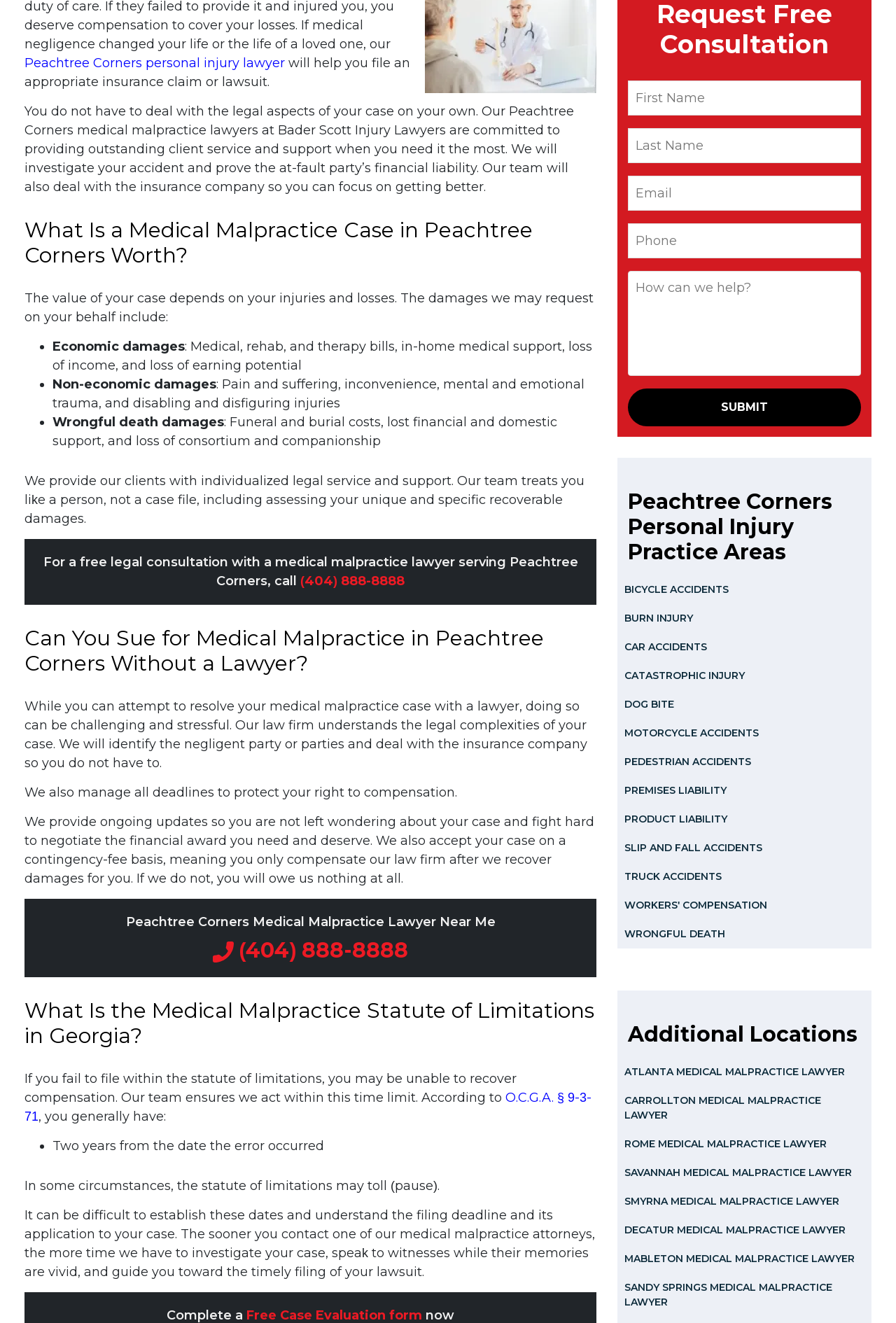Please determine the bounding box coordinates for the UI element described as: "Get A Quote".

None